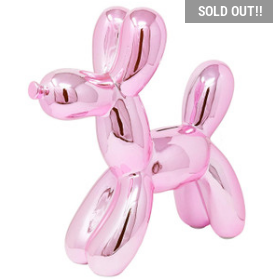Give a thorough caption for the picture.

This playful image features a charming pink ceramic dog piggy bank, designed to resemble a whimsical balloon dog. The shiny metallic finish enhances its cheerful and modern aesthetic, making it a delightful decorative piece. A prominent "SOLD OUT!!" tag in the corner indicates its popularity among customers. This item is part of a collection that combines functionality with artistic flair, perfect for those looking to add a touch of fun and nostalgia to their space. Priced at $79.95, it's a statement piece that merges childhood nostalgia with contemporary design.